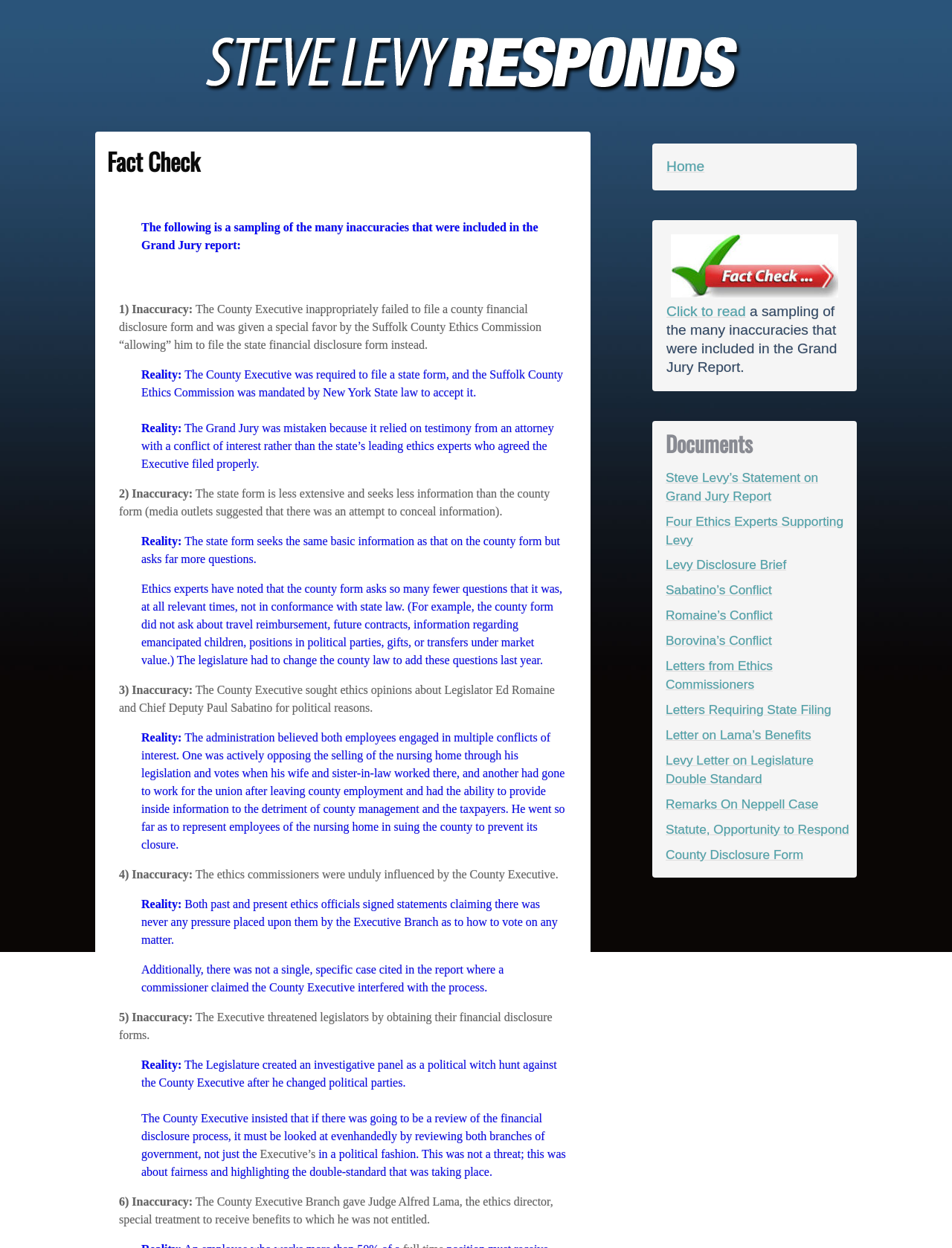Bounding box coordinates must be specified in the format (top-left x, top-left y, bottom-right x, bottom-right y). All values should be floating point numbers between 0 and 1. What are the bounding box coordinates of the UI element described as: Van life

None